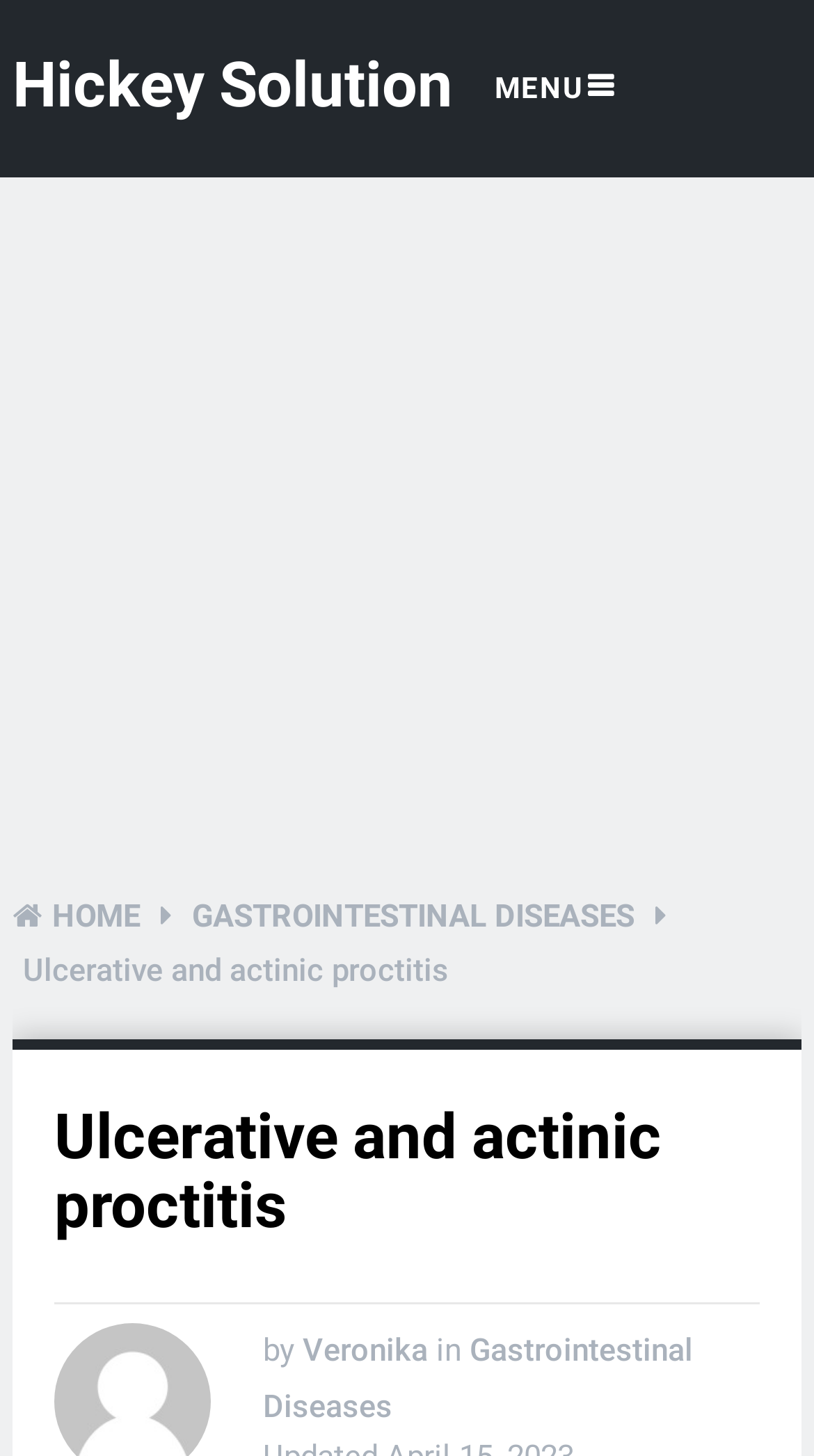Determine the bounding box coordinates of the clickable element necessary to fulfill the instruction: "Read more about Ulcerative and actinic proctitis". Provide the coordinates as four float numbers within the 0 to 1 range, i.e., [left, top, right, bottom].

[0.028, 0.654, 0.551, 0.679]